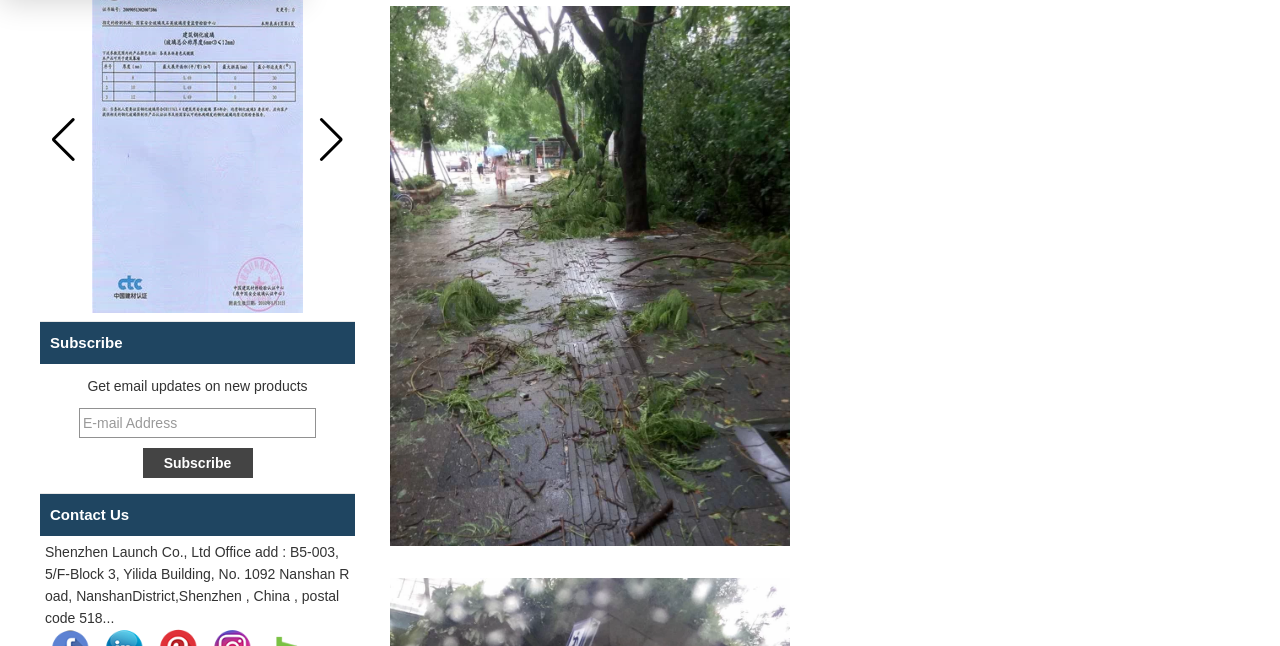What is the purpose of the 'Next slide' and 'Previous slide' buttons?
Give a single word or phrase as your answer by examining the image.

Navigate slides